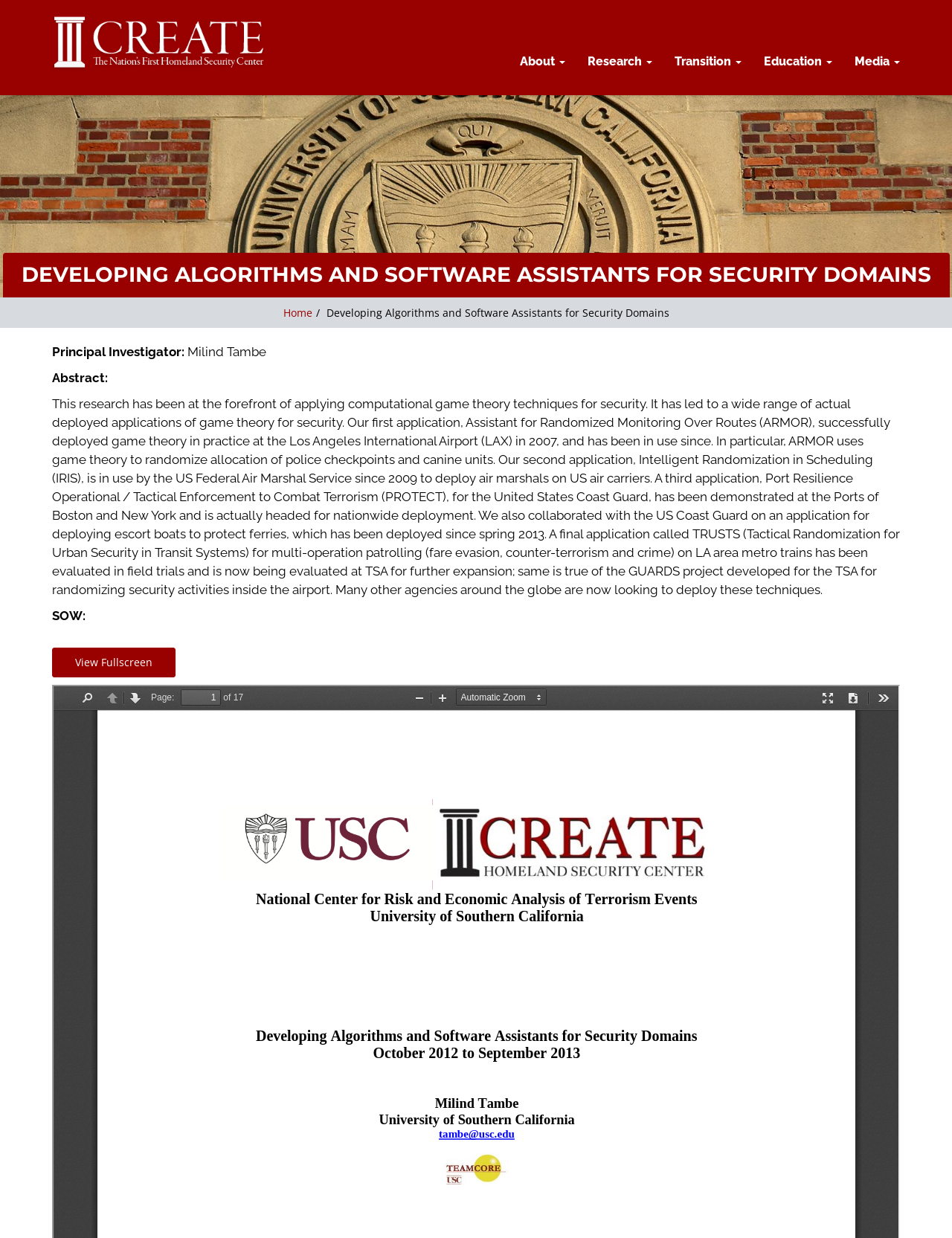Pinpoint the bounding box coordinates of the element to be clicked to execute the instruction: "click Home button".

[0.297, 0.247, 0.328, 0.258]